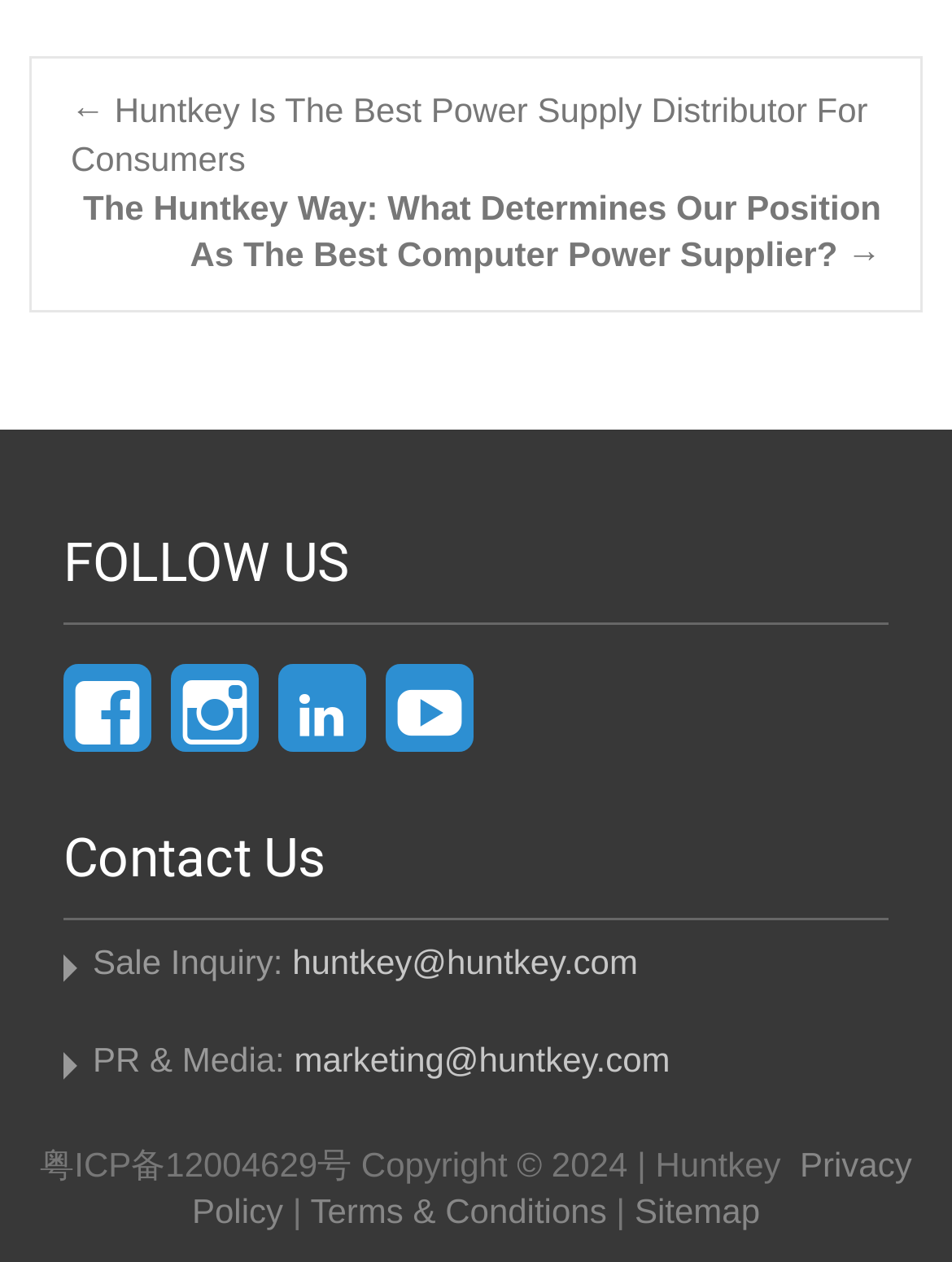Determine the bounding box coordinates of the clickable region to carry out the instruction: "Click on the previous post link".

[0.074, 0.073, 0.912, 0.141]